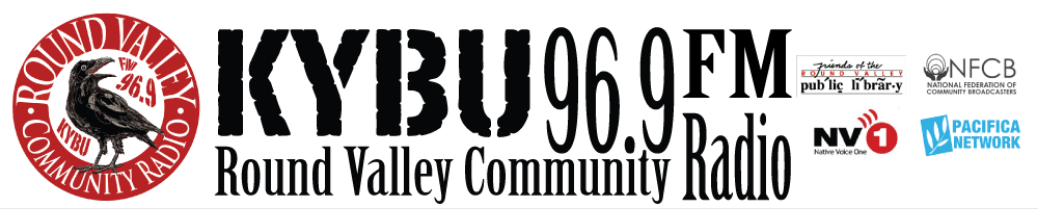What is the symbolic meaning of the black raven in the logo?
Utilize the information in the image to give a detailed answer to the question.

The caption explains that the circular emblem features a black raven, which symbolizes KYBU Radio's local heritage and connection to the community, highlighting its role in serving the local population.